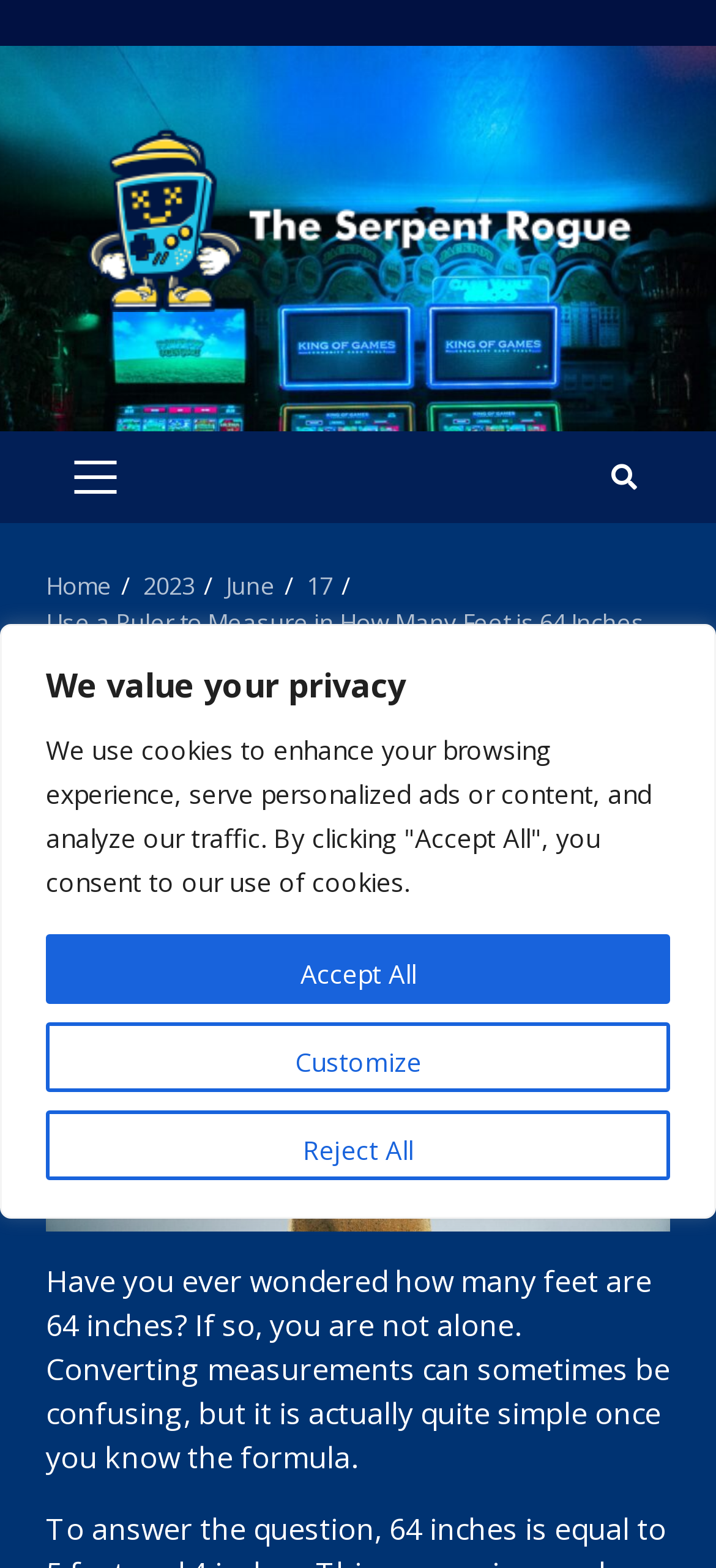What is the topic of the article?
Please provide a detailed answer to the question.

The topic of the article can be inferred from the text 'Have you ever wondered how many feet are 64 inches? If so, you are not alone. Converting measurements can sometimes be confusing, but it is actually quite simple once you know the formula.' which suggests that the article is about converting measurements.